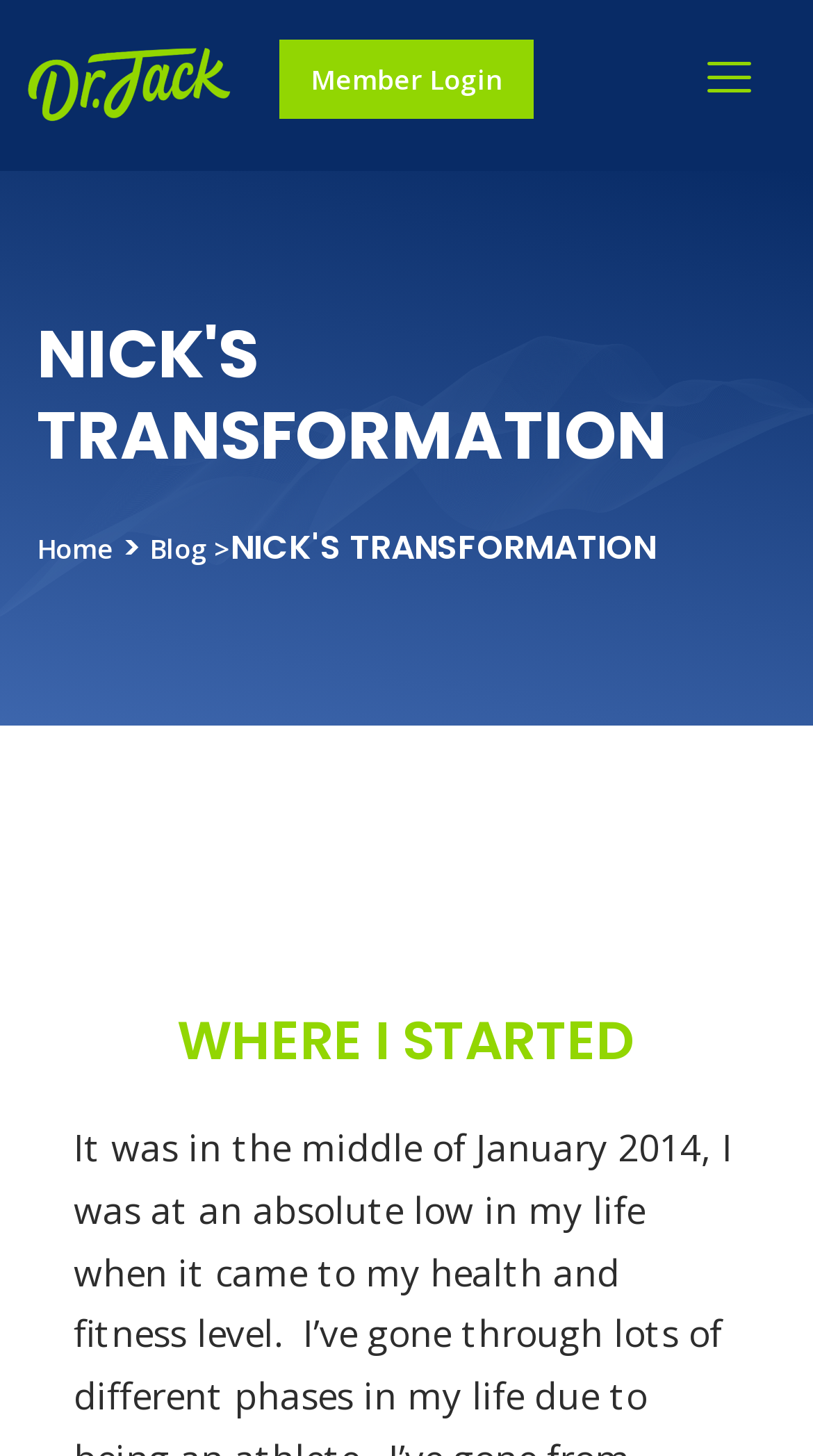Answer the question with a single word or phrase: 
What is the logo on the top left?

Dr Jack Logo